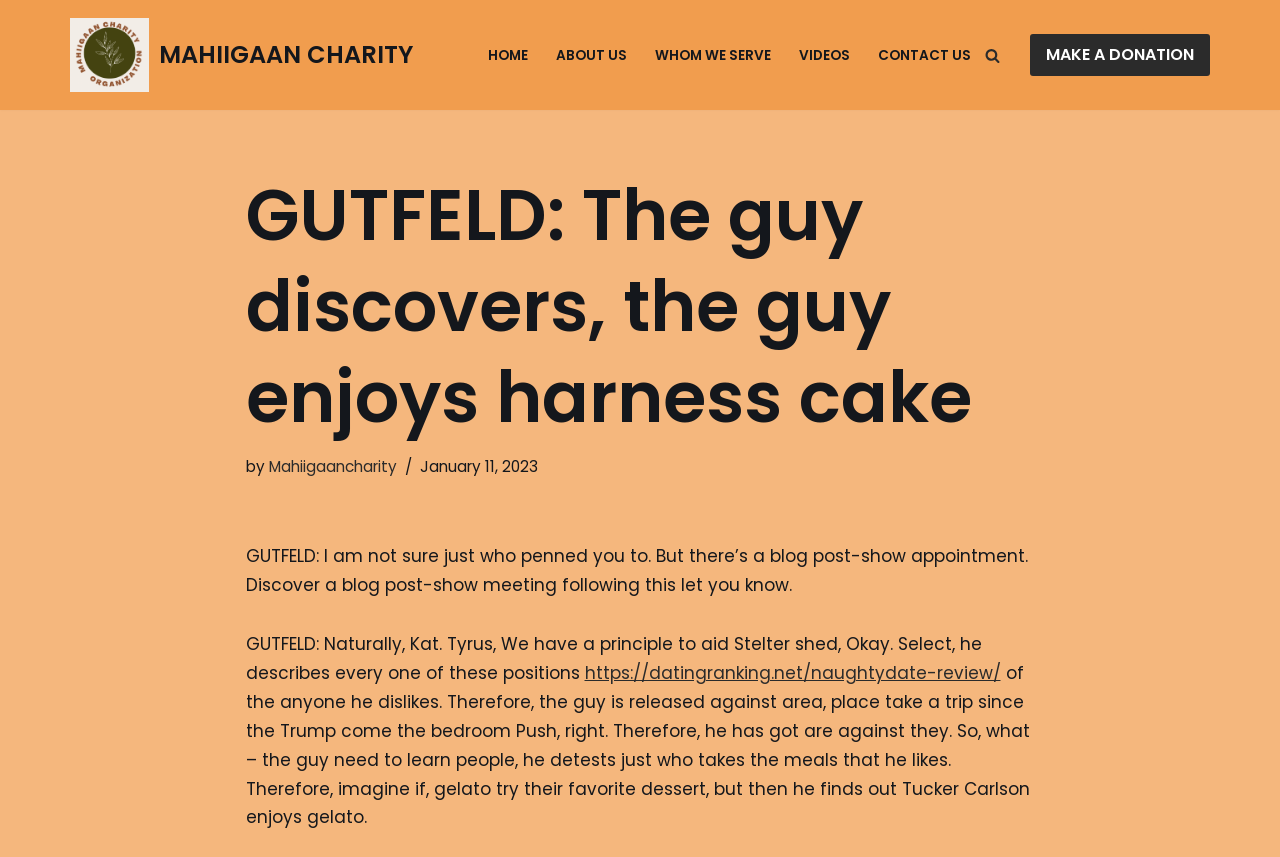What is the text of the first static text element?
Based on the image, give a one-word or short phrase answer.

GUTFELD: I am not sure just who penned you to.